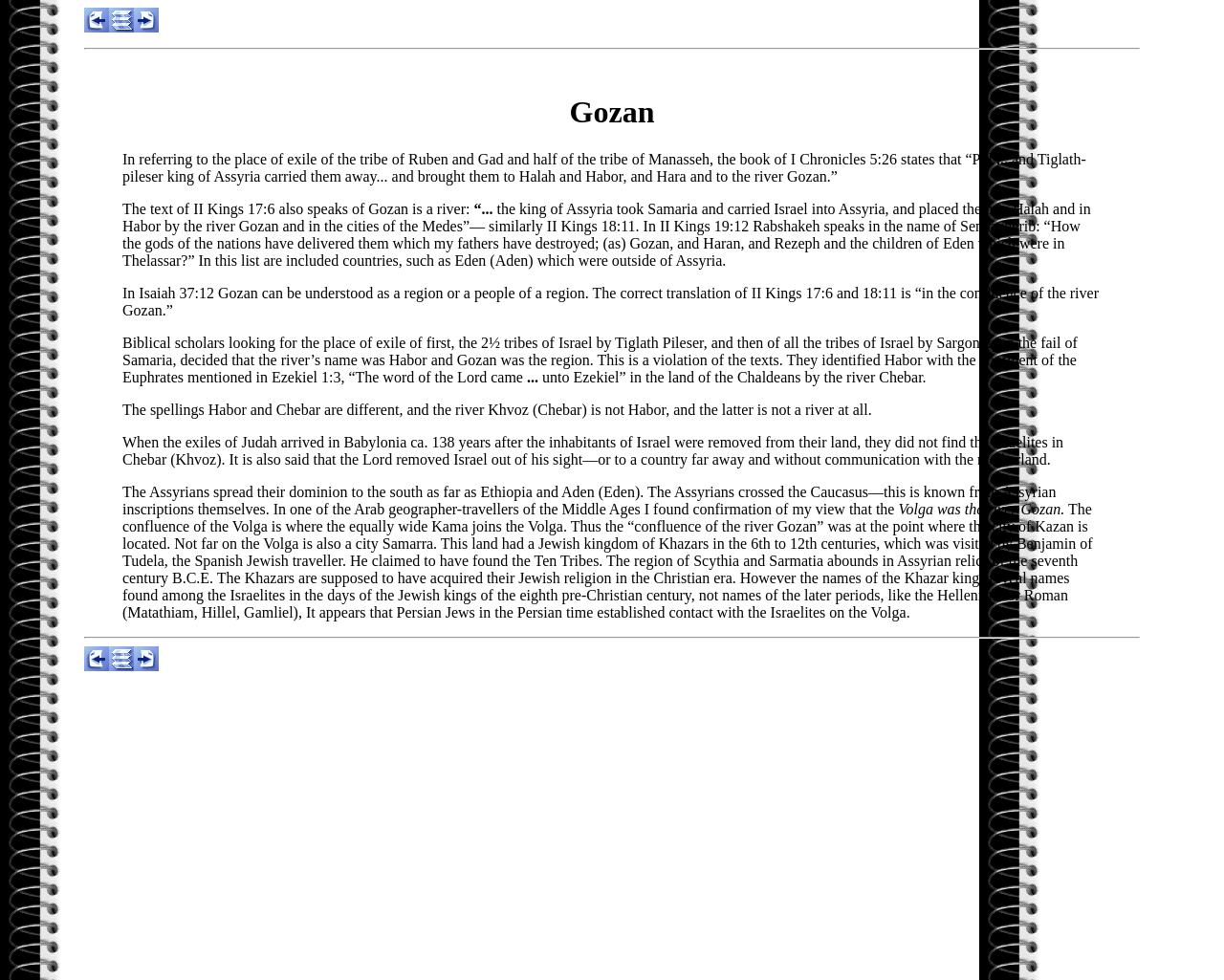Given the element description "alt="Previous"", identify the bounding box of the corresponding UI element.

[0.069, 0.02, 0.089, 0.036]